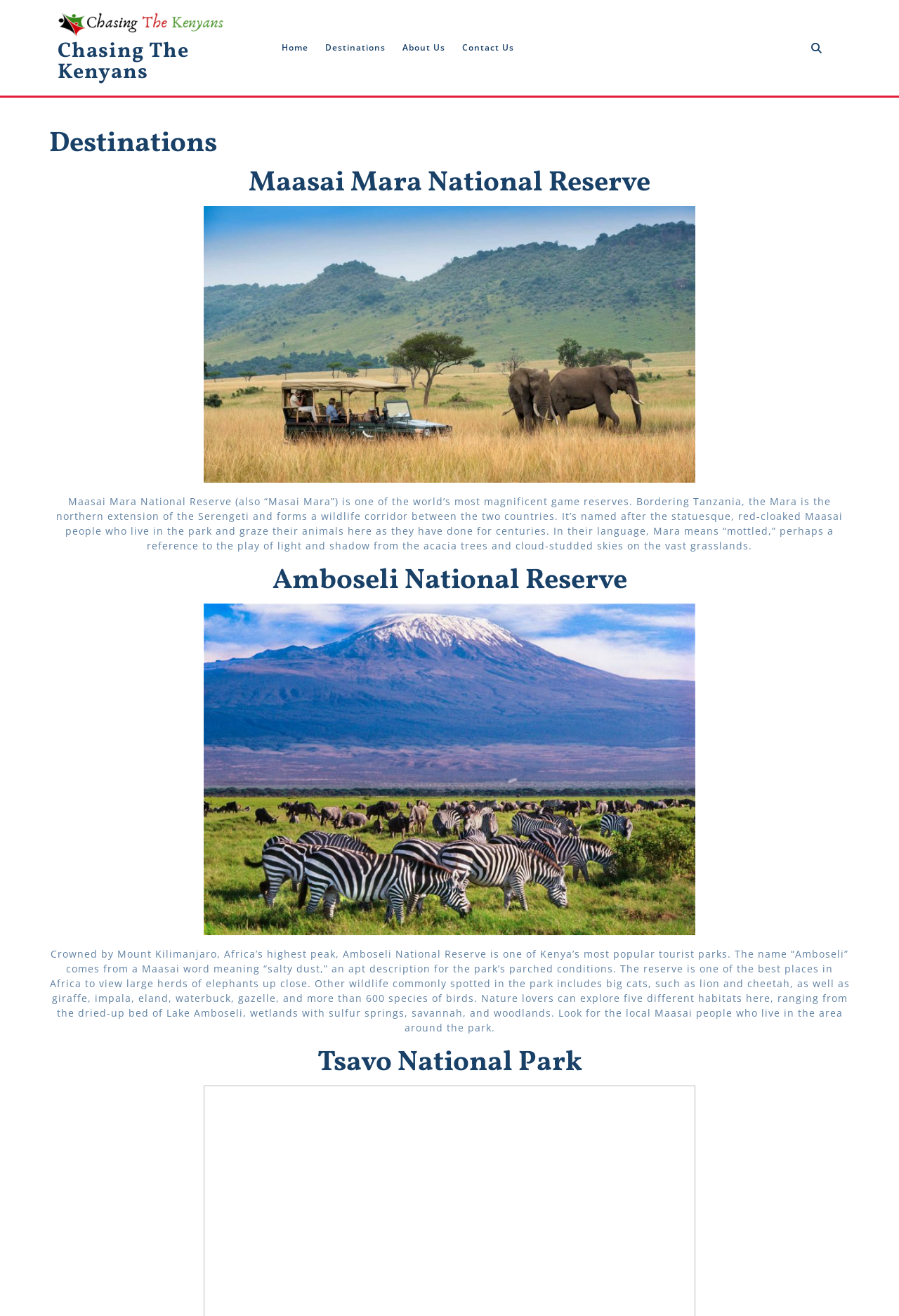What is Maasai Mara National Reserve?
Provide a short answer using one word or a brief phrase based on the image.

Game reserve